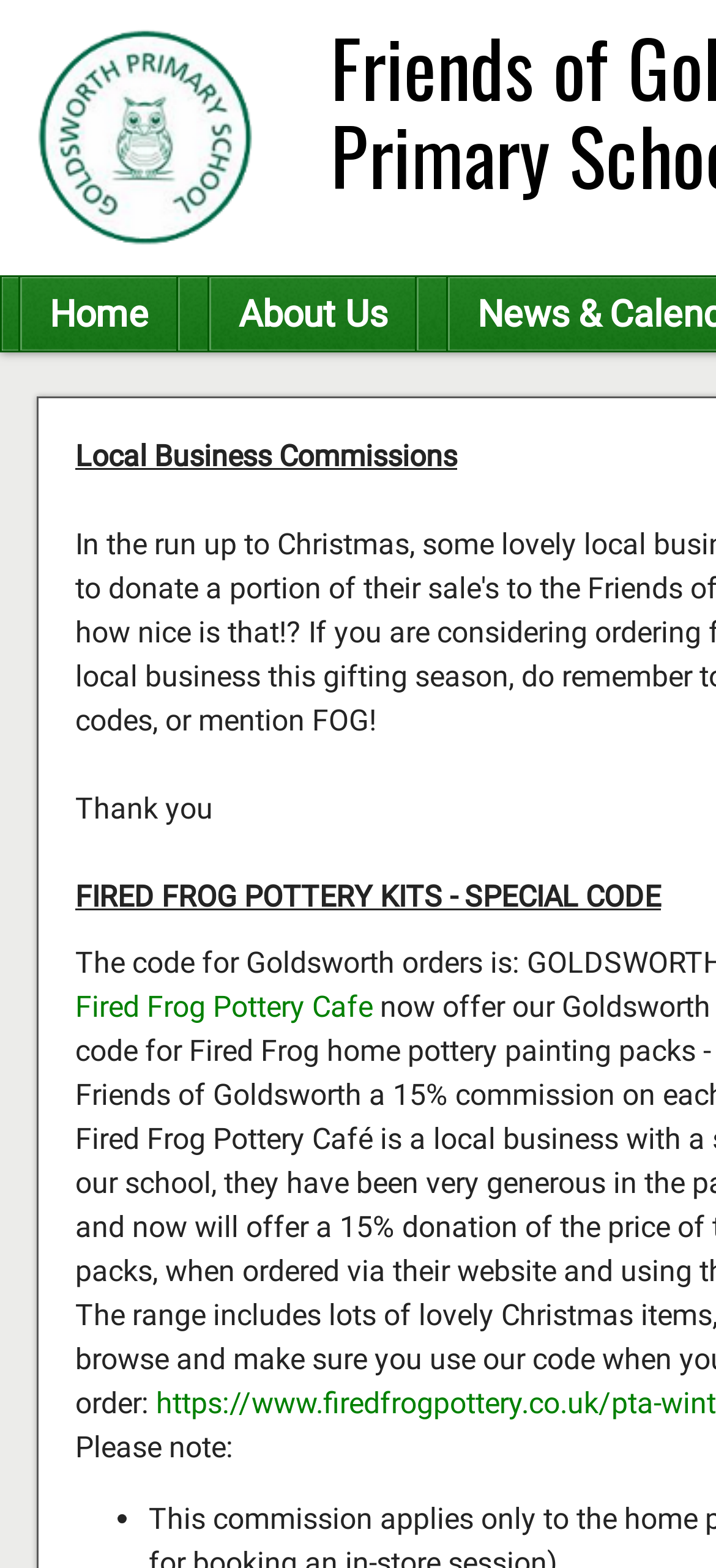Determine the bounding box for the described UI element: "About Us".

[0.292, 0.177, 0.582, 0.224]